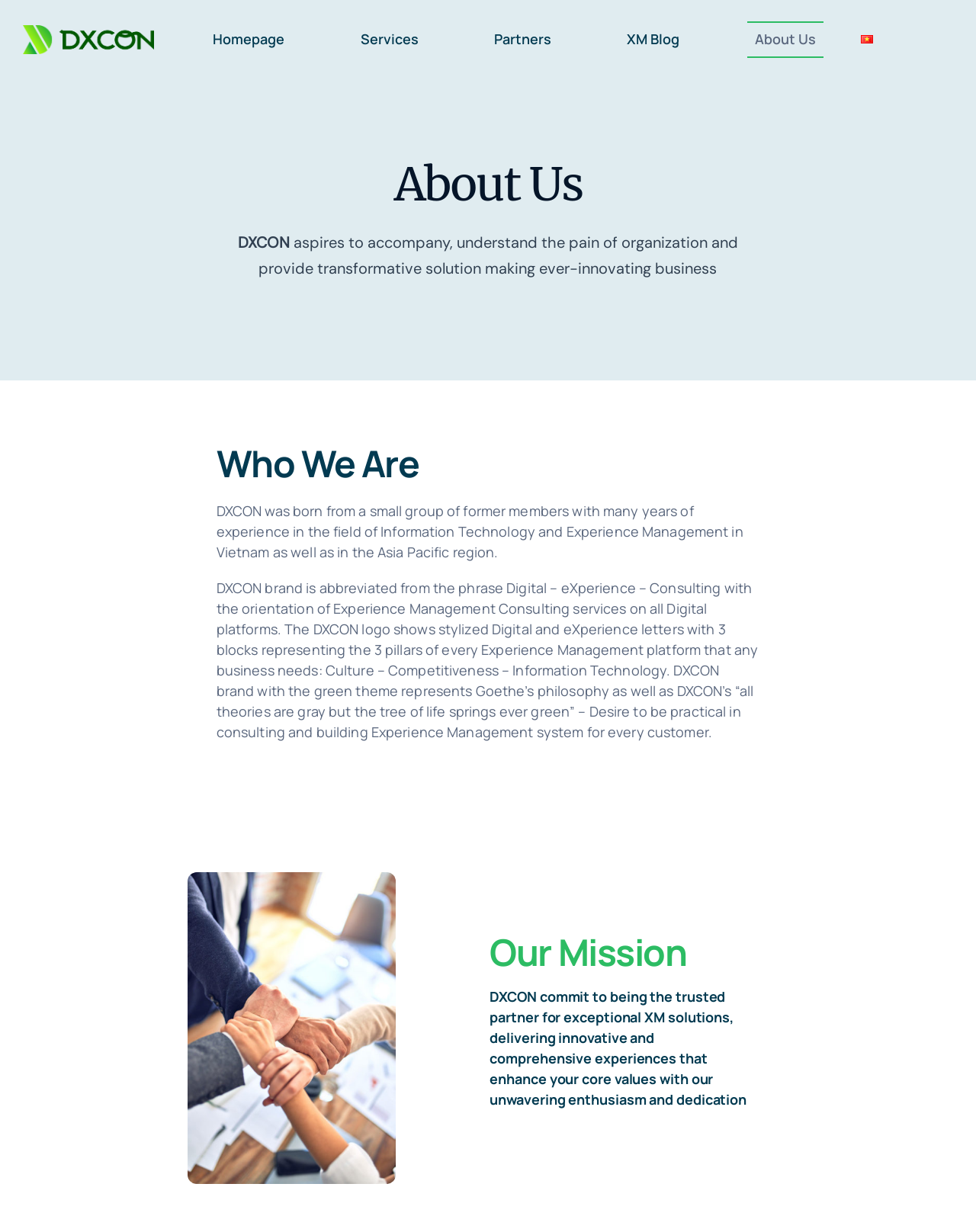From the webpage screenshot, predict the bounding box of the UI element that matches this description: "XM Blog".

[0.634, 0.017, 0.704, 0.047]